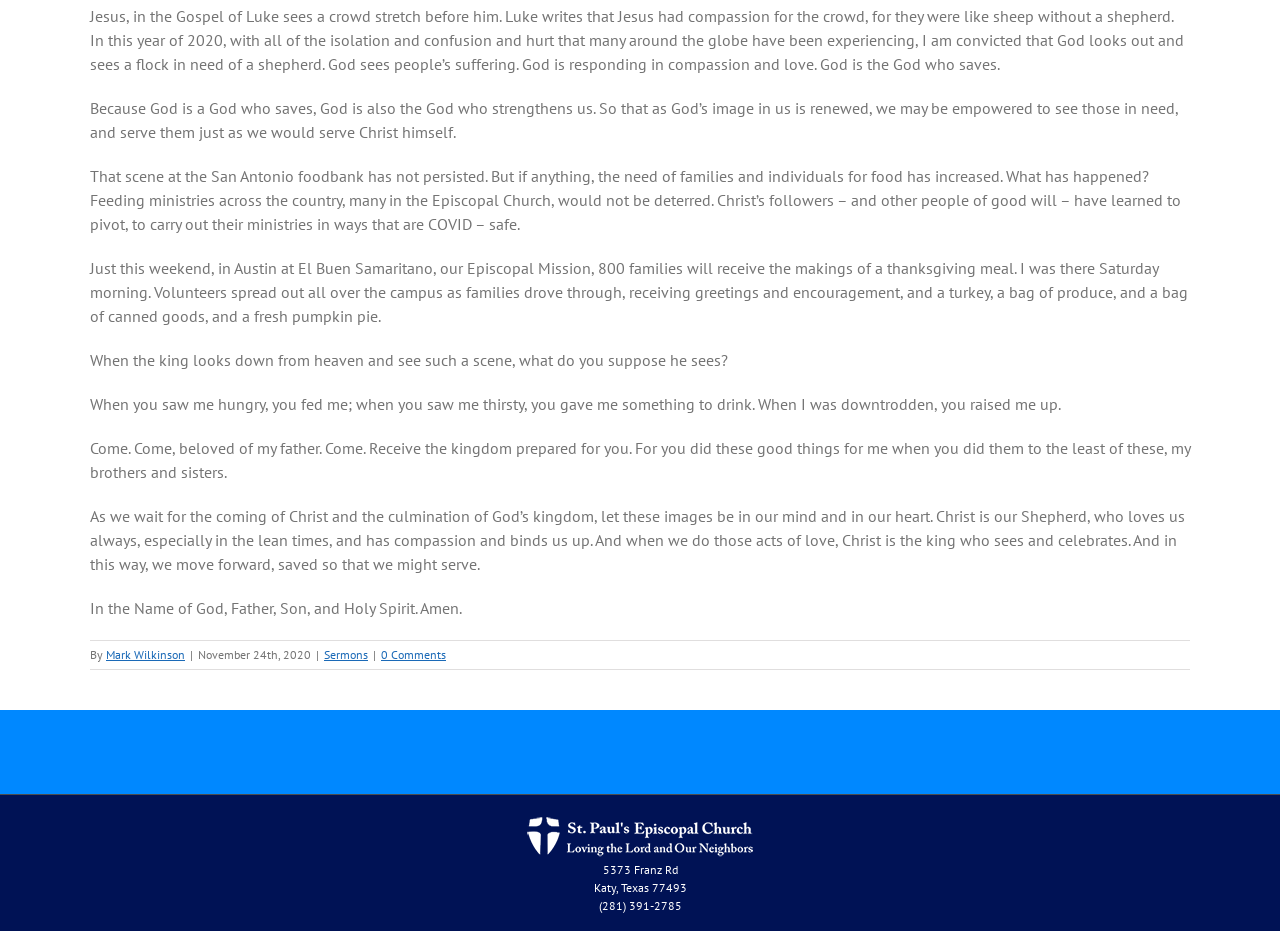Respond with a single word or phrase for the following question: 
What is the main theme of the sermon?

Compassion and love